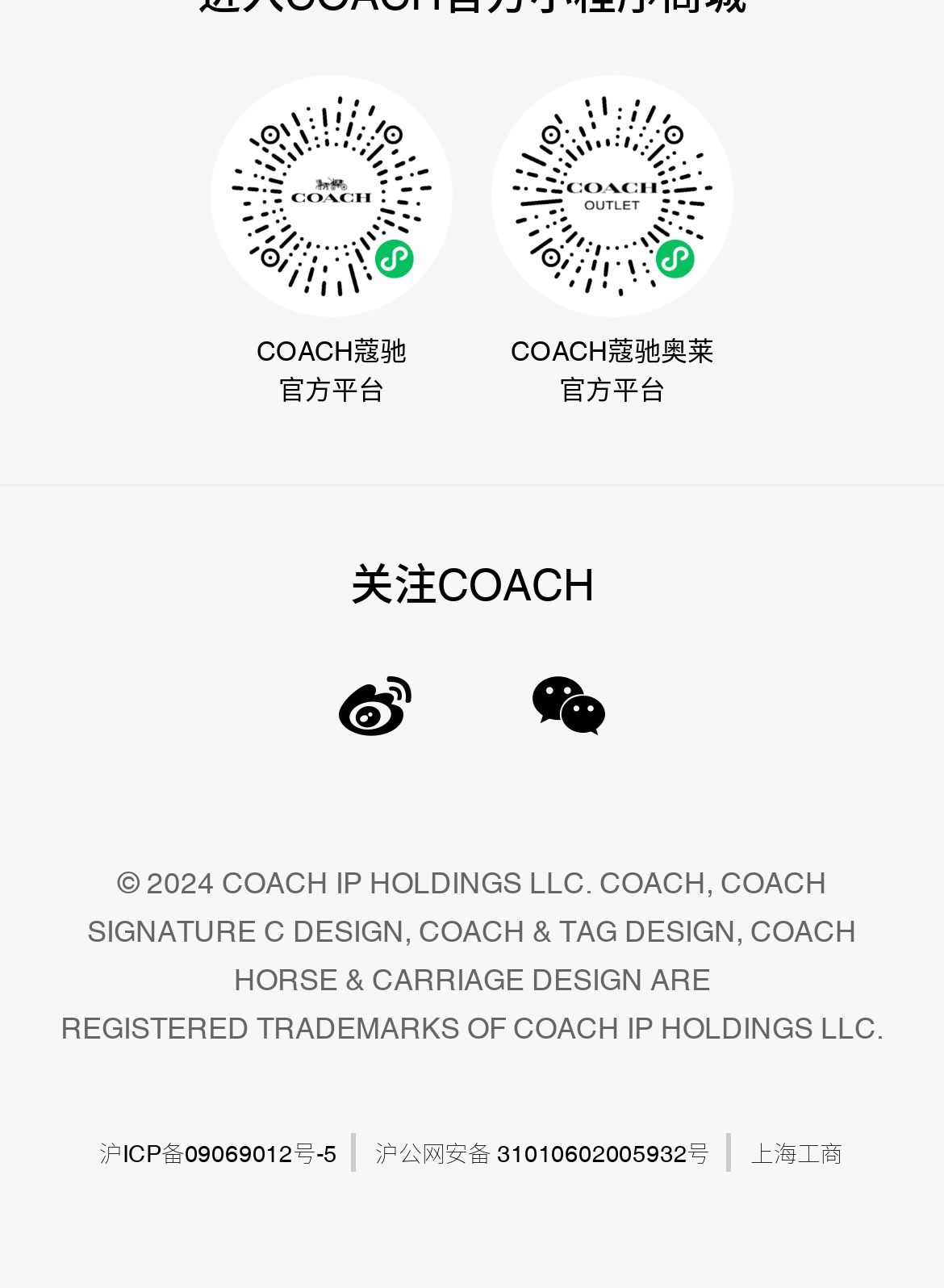What is the company name that owns the trademarks?
Look at the image and respond with a one-word or short phrase answer.

COACH IP HOLDINGS LLC.